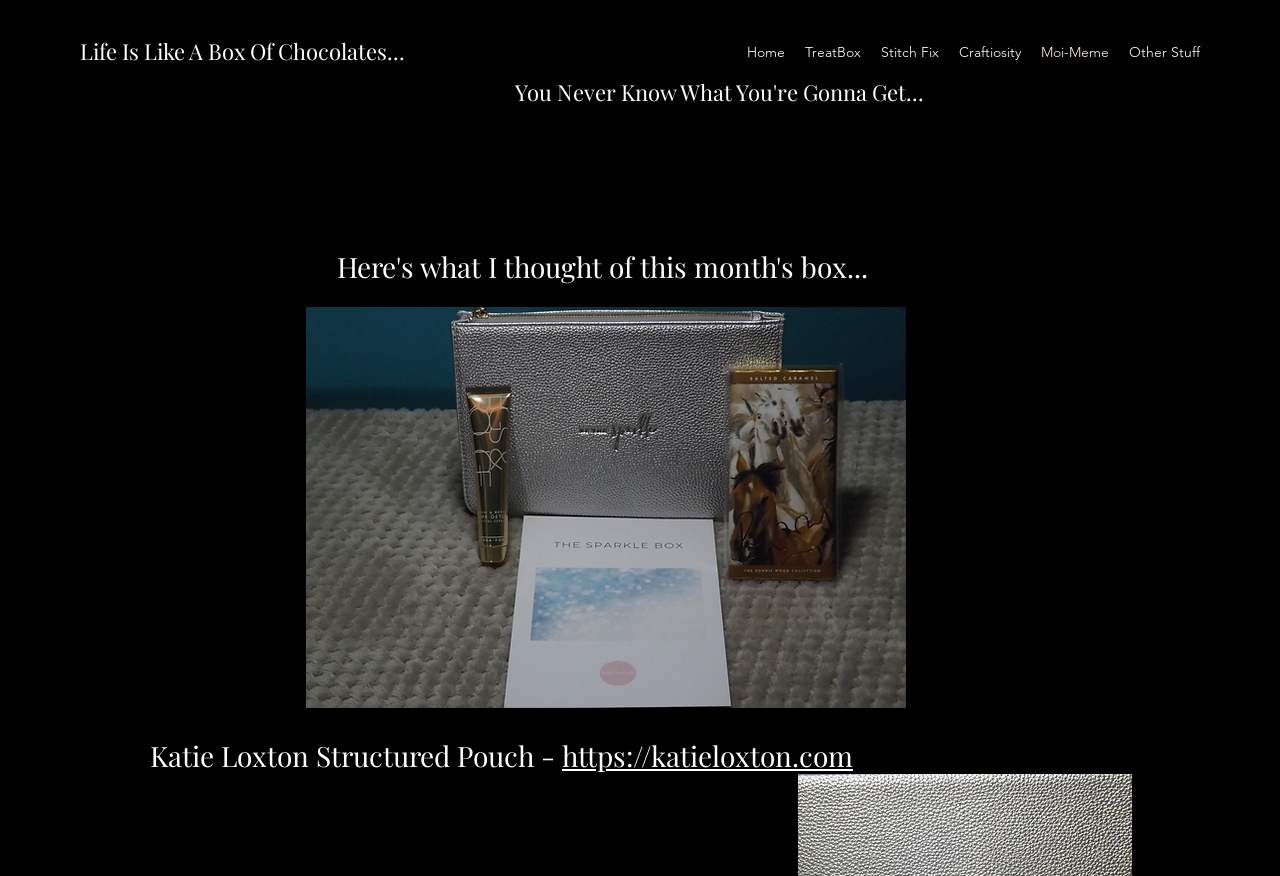Find the bounding box coordinates of the element you need to click on to perform this action: 'Check the 'Contact' section'. The coordinates should be represented by four float values between 0 and 1, in the format [left, top, right, bottom].

[0.0, 0.215, 1.0, 0.239]